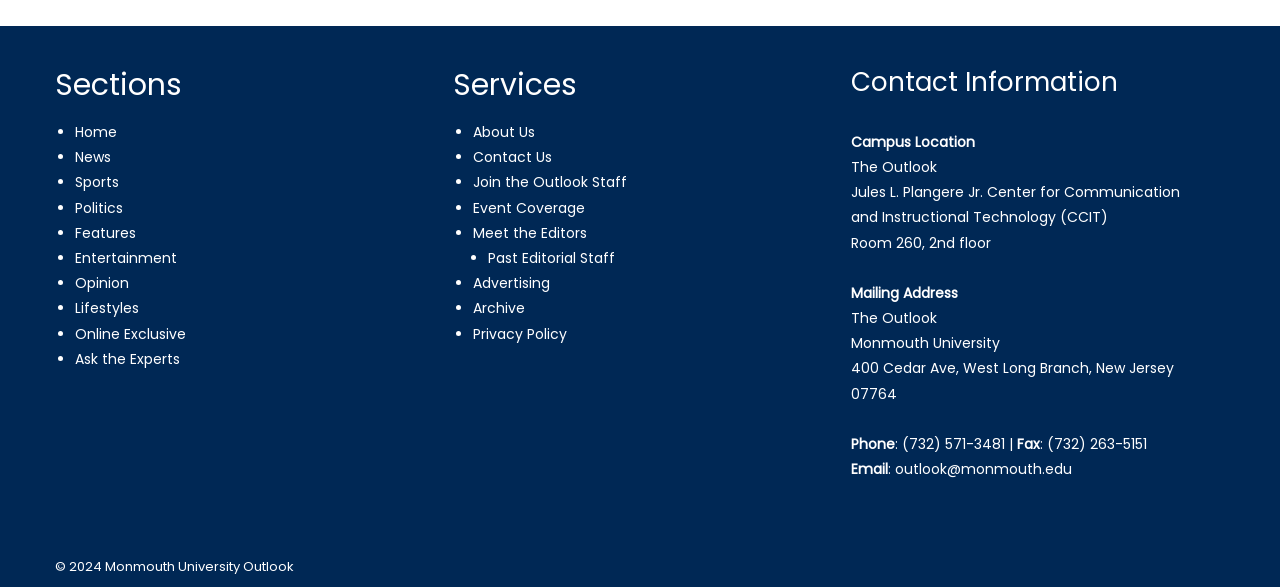Refer to the image and provide a thorough answer to this question:
How many links are there in the 'Sections' category?

By counting the links in the 'Sections' category, I can see that there are 9 links: Home, News, Sports, Politics, Features, Entertainment, Opinion, Lifestyles, and Online Exclusive.